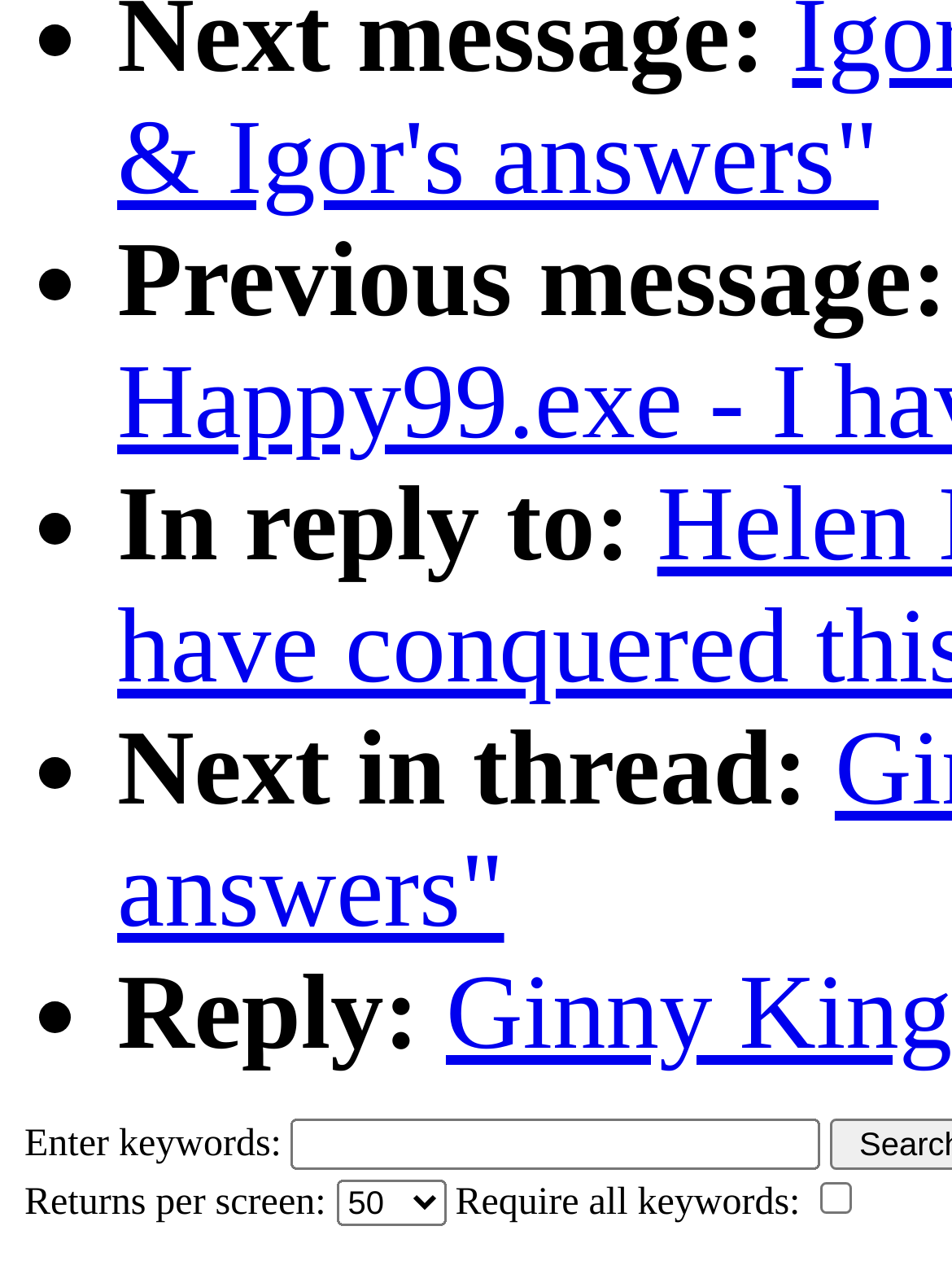What is the last list item?
Answer the question with as much detail as possible.

The last list item has a static text 'Reply:' at a bounding box of [0.123, 0.752, 0.44, 0.844], indicating that this is the last list item on the webpage.